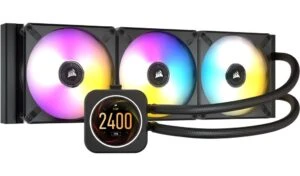What is displayed on the control unit?
Using the image, respond with a single word or phrase.

Real-time performance metrics